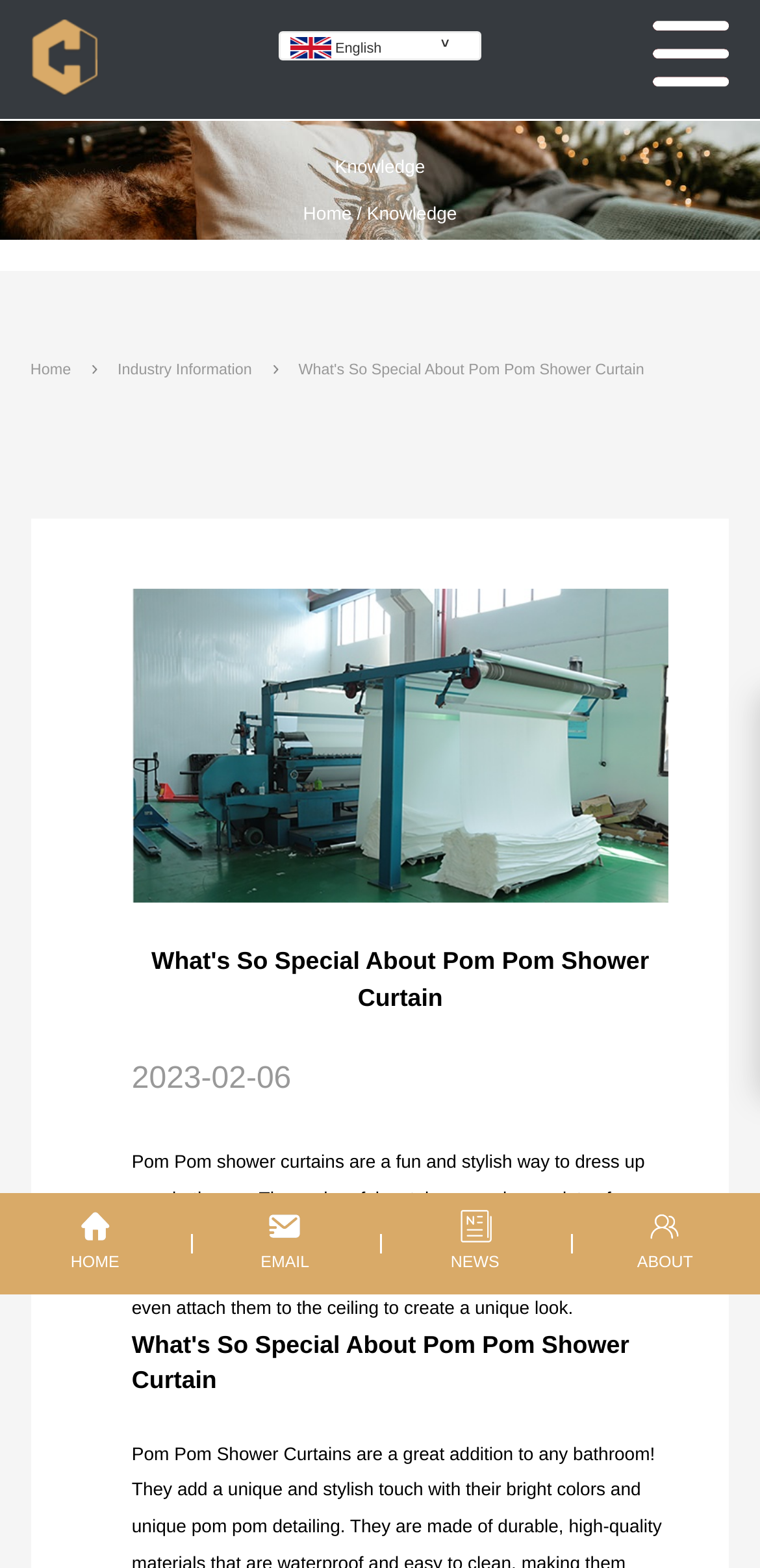Give a one-word or short-phrase answer to the following question: 
How many images are there in the navigation section?

7